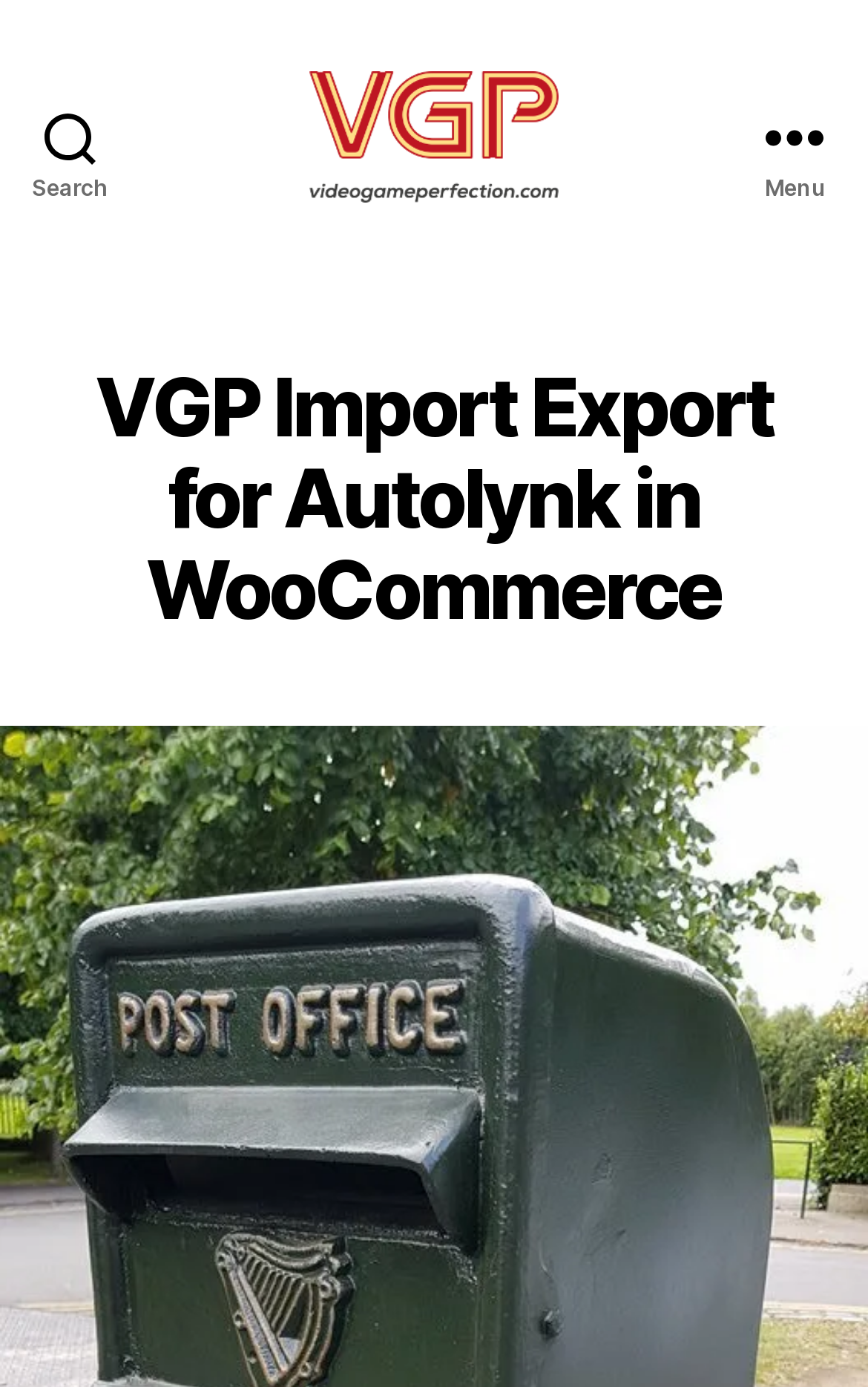Based on the element description parent_node: VGP Media Ltd, identify the bounding box coordinates for the UI element. The coordinates should be in the format (top-left x, top-left y, bottom-right x, bottom-right y) and within the 0 to 1 range.

[0.356, 0.051, 0.644, 0.147]